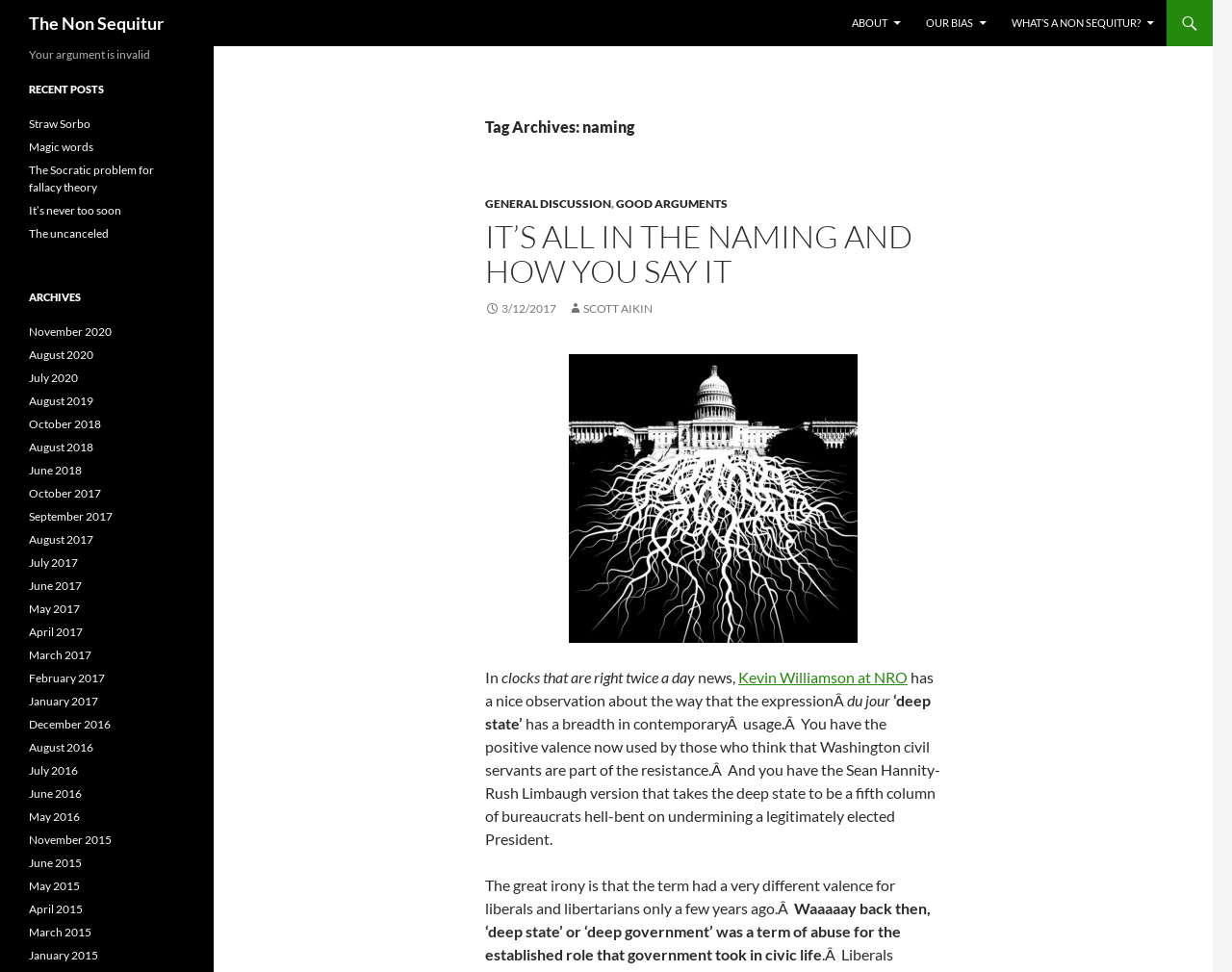What are the categories of posts listed in the 'Recent Posts' section?
Answer the question with a detailed explanation, including all necessary information.

The categories of posts listed in the 'Recent Posts' section can be found by examining the links in the section, which include 'Straw Sorbo', 'Magic words', 'The Socratic problem for fallacy theory', and others.